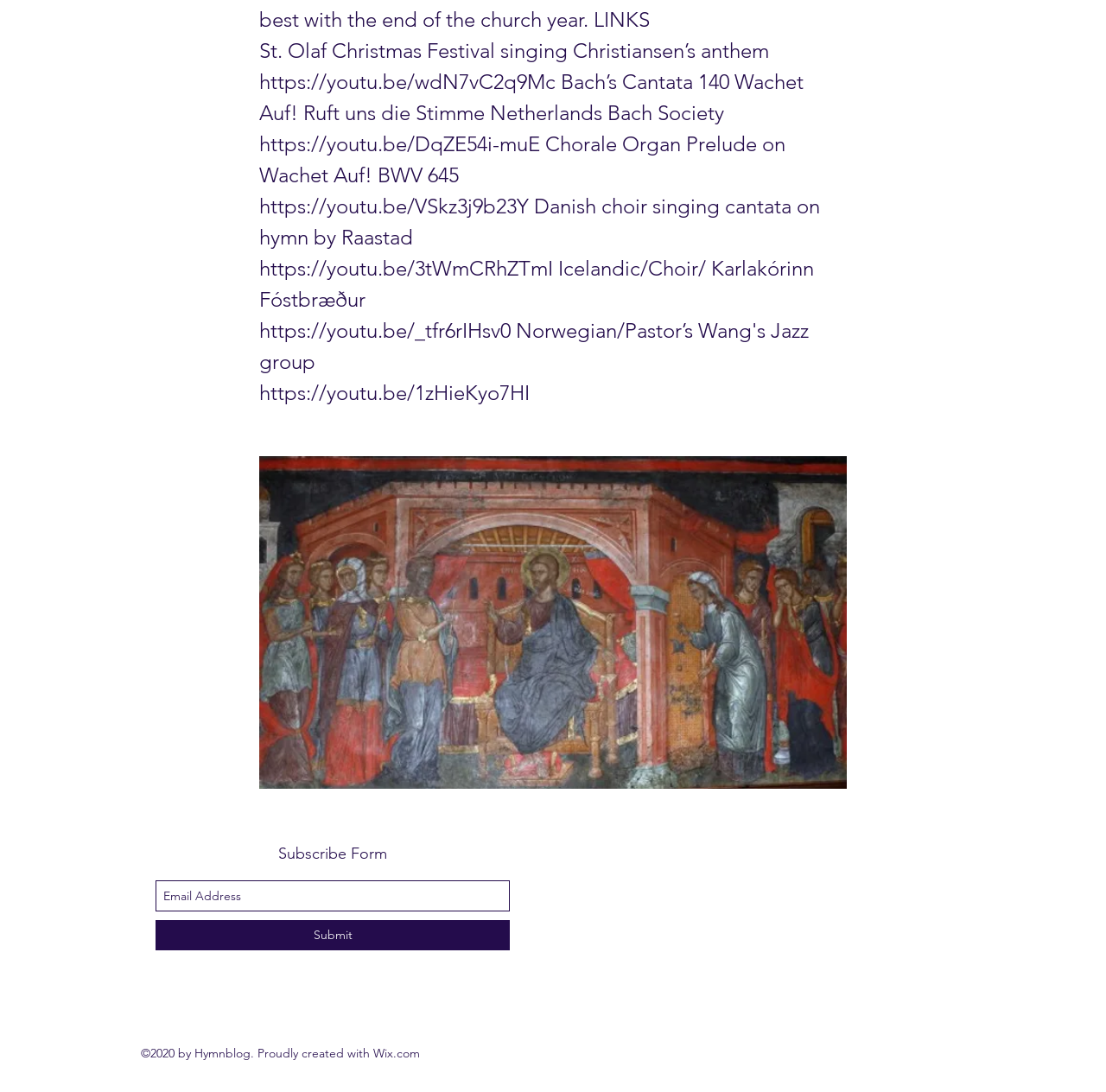What is the purpose of the 'Subscribe Form'?
From the image, respond with a single word or phrase.

To receive updates